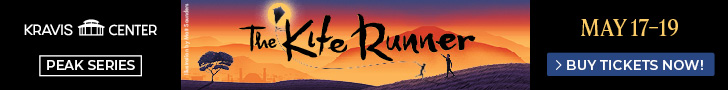Answer the question below with a single word or a brief phrase: 
What is the call-to-action on the banner?

BUY TICKETS NOW!